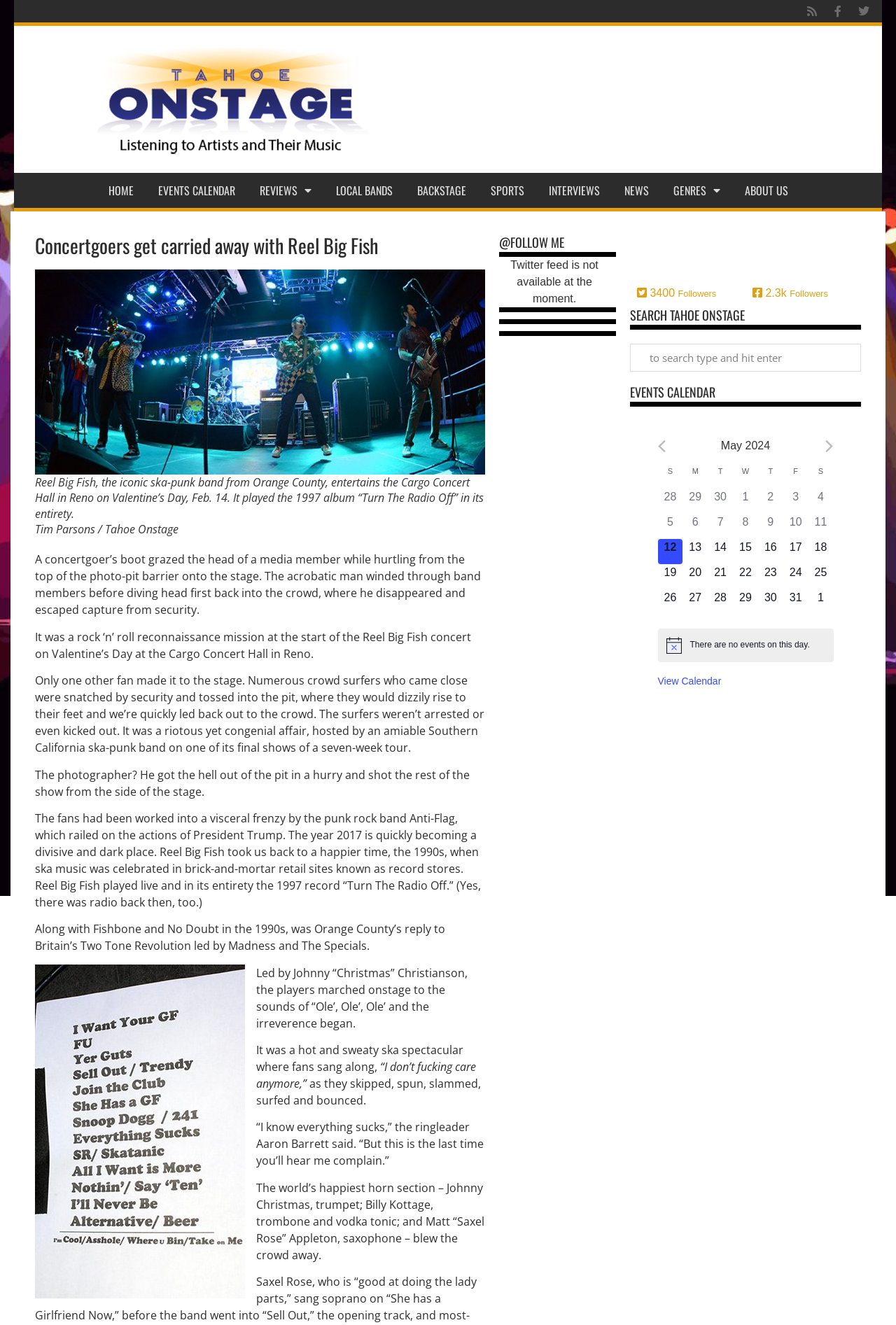Please provide a comprehensive response to the question below by analyzing the image: 
How many days are listed in the events calendar?

I looked at the events calendar and found that it lists three days, April 28, 29, and 30, with no events scheduled for those days.